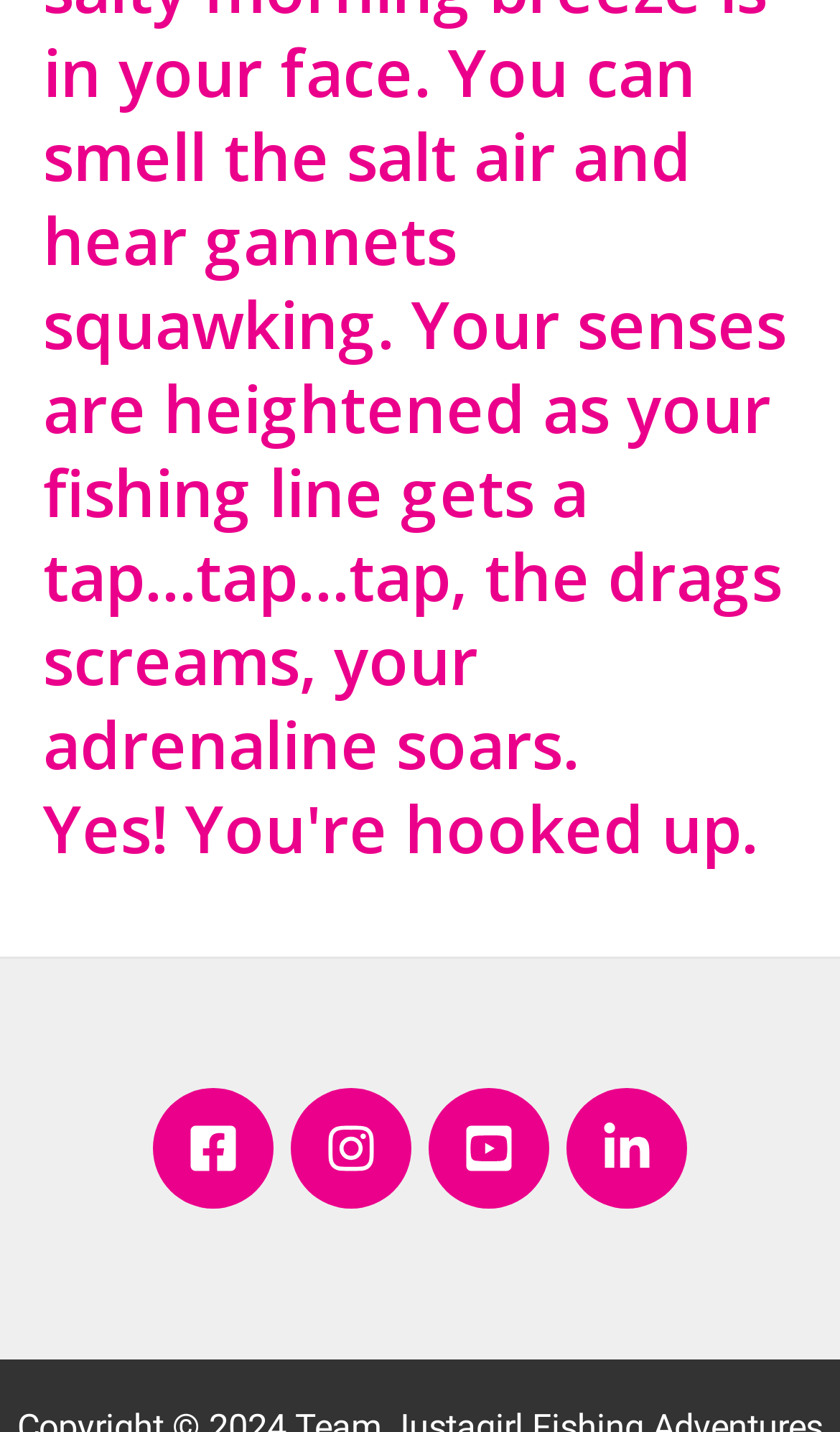What is the vertical position of the social media links?
Look at the image and respond with a one-word or short phrase answer.

At the bottom